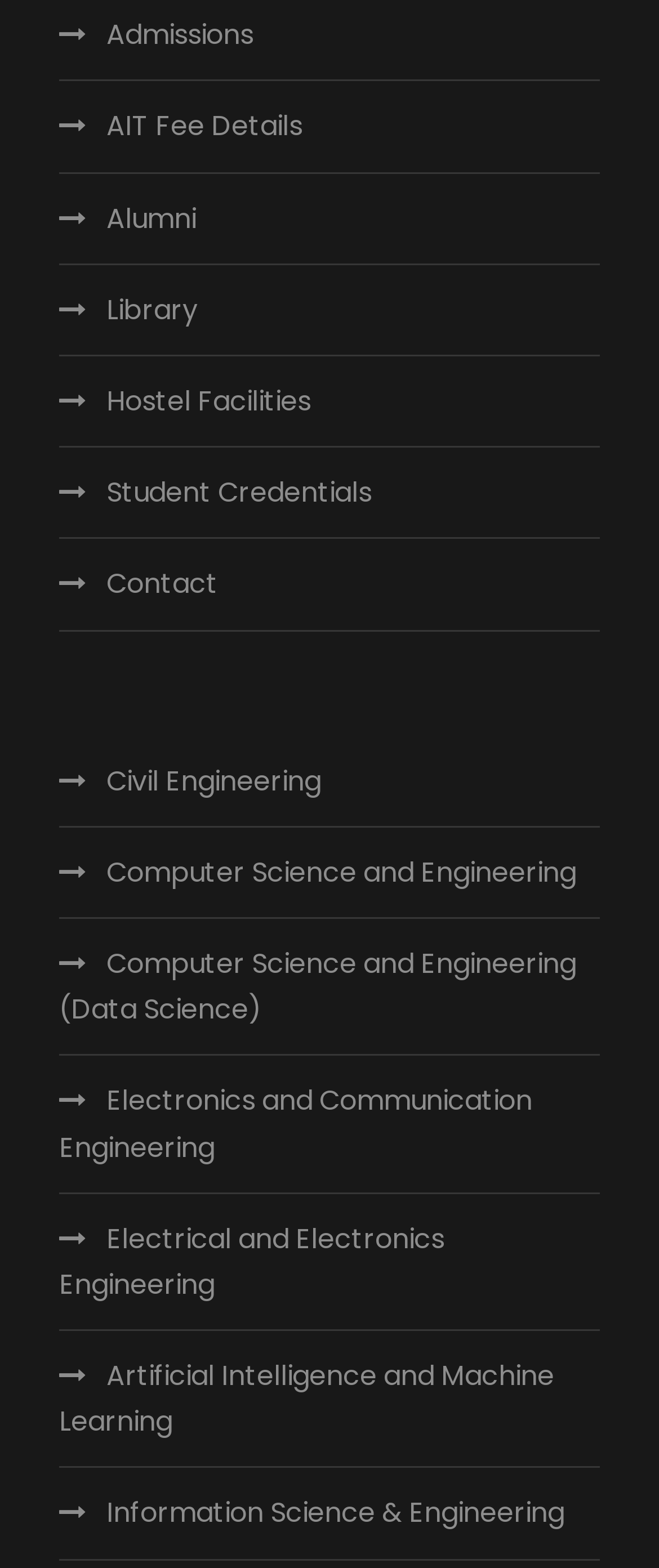Point out the bounding box coordinates of the section to click in order to follow this instruction: "Learn about Computer Science and Engineering".

[0.09, 0.542, 0.874, 0.571]